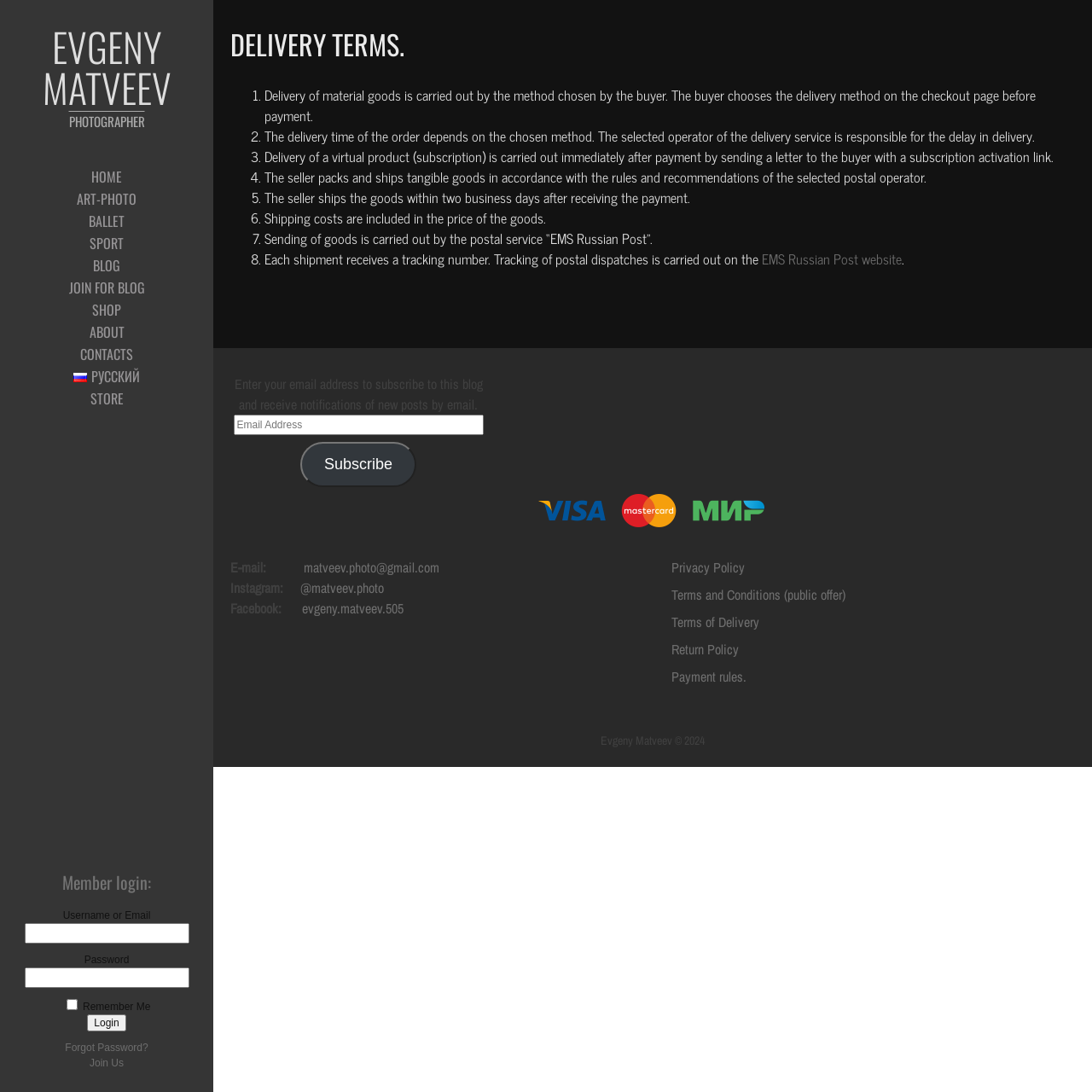Pinpoint the bounding box coordinates of the element that must be clicked to accomplish the following instruction: "Enter your email address to subscribe to this blog". The coordinates should be in the format of four float numbers between 0 and 1, i.e., [left, top, right, bottom].

[0.214, 0.38, 0.443, 0.398]